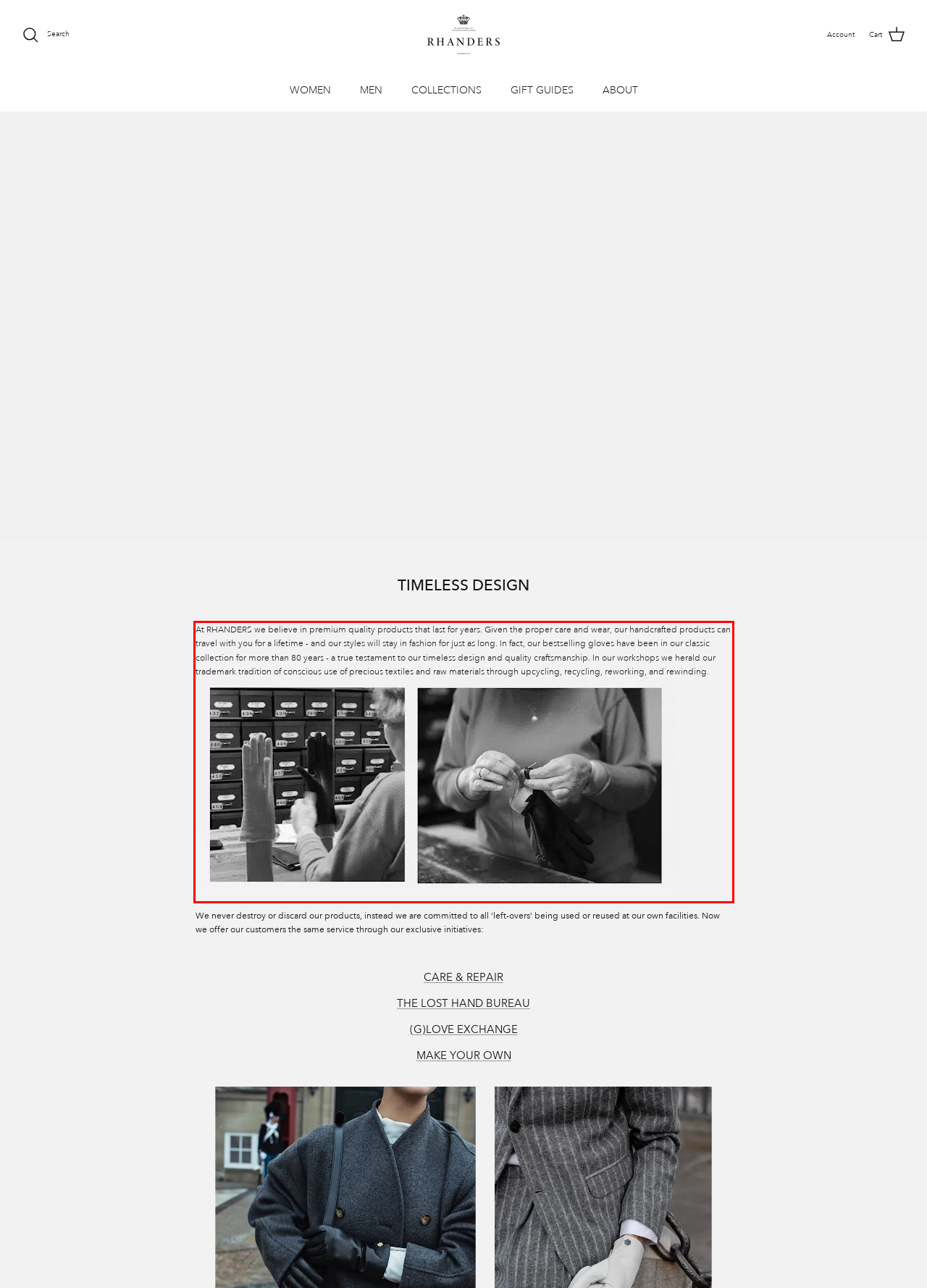You are given a screenshot with a red rectangle. Identify and extract the text within this red bounding box using OCR.

At RHANDERS we believe in premium quality products that last for years. Given the proper care and wear, our handcrafted products can travel with you for a lifetime - and our styles will stay in fashion for just as long. In fact, our bestselling gloves have been in our classic collection for more than 80 years - a true testament to our timeless design and quality craftsmanship. In our workshops we herald our trademark tradition of conscious use of precious textiles and raw materials through upcycling, recycling, reworking, and rewinding.